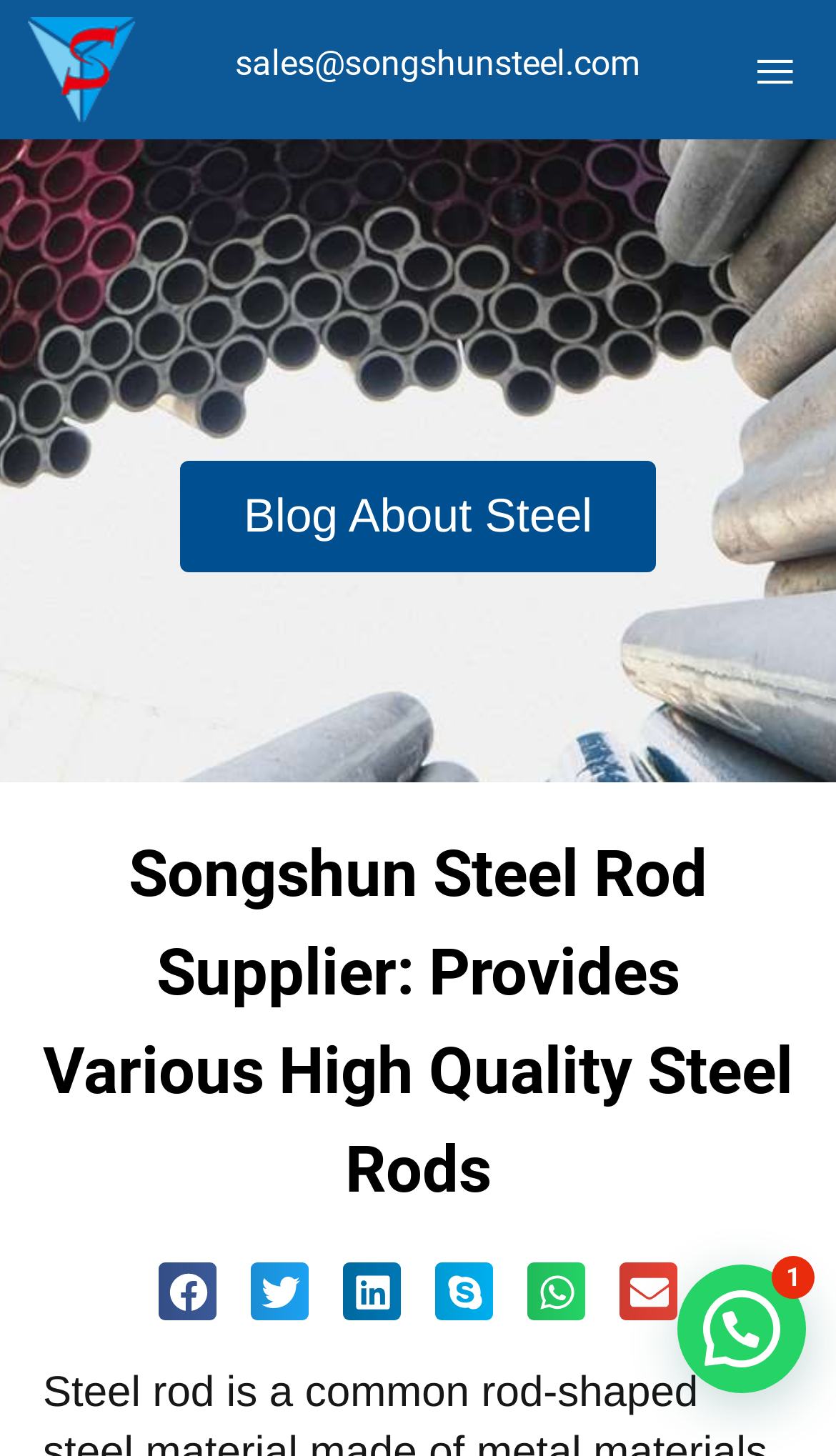Using details from the image, please answer the following question comprehensively:
What is the email address for sales?

I found the email address by looking at the static text element on the top of the webpage, which displays 'sales@songshunsteel.com'.